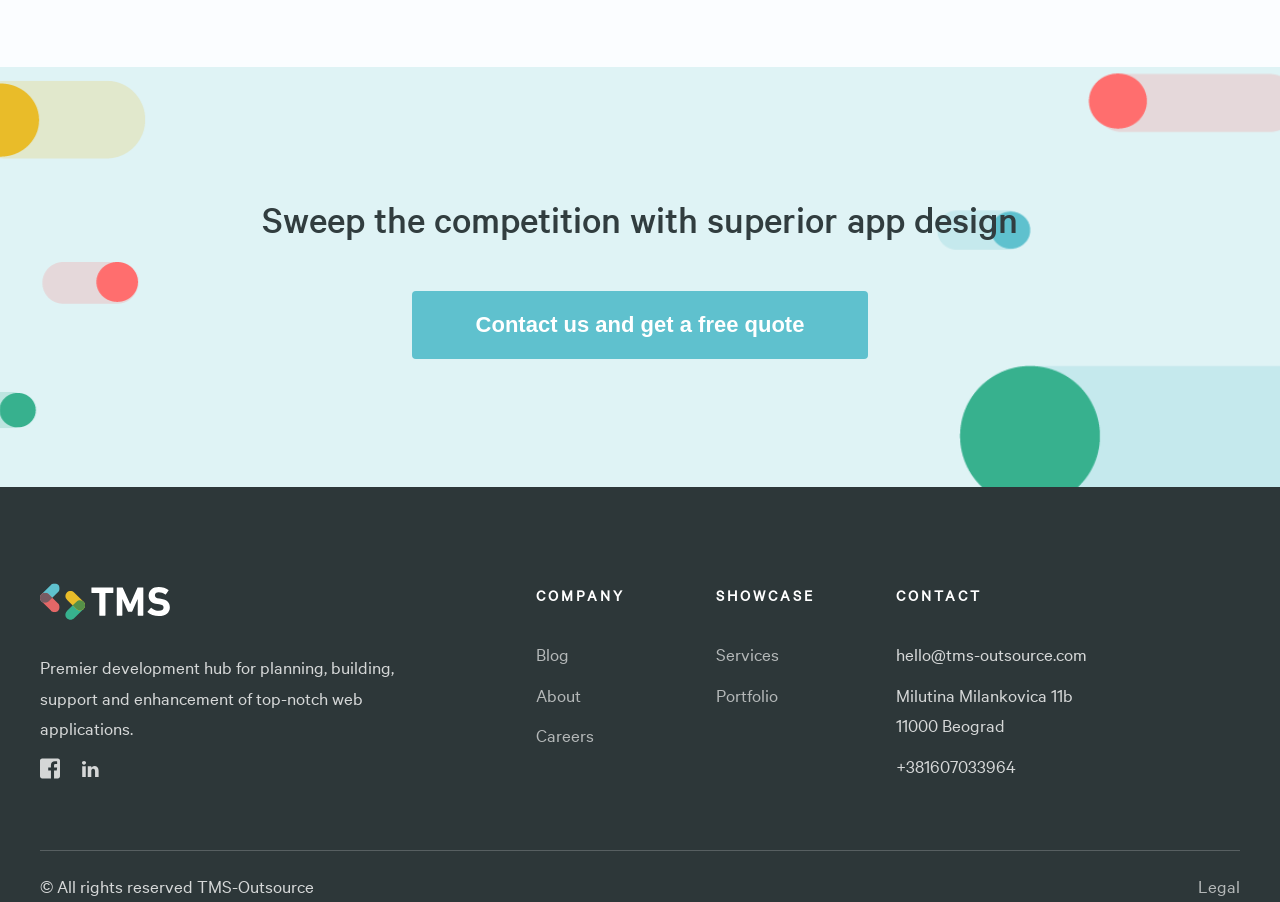What is the company's address?
Answer the question with detailed information derived from the image.

I found the address by looking at the 'CONTACT' section of the webpage, where it is listed as a static text.